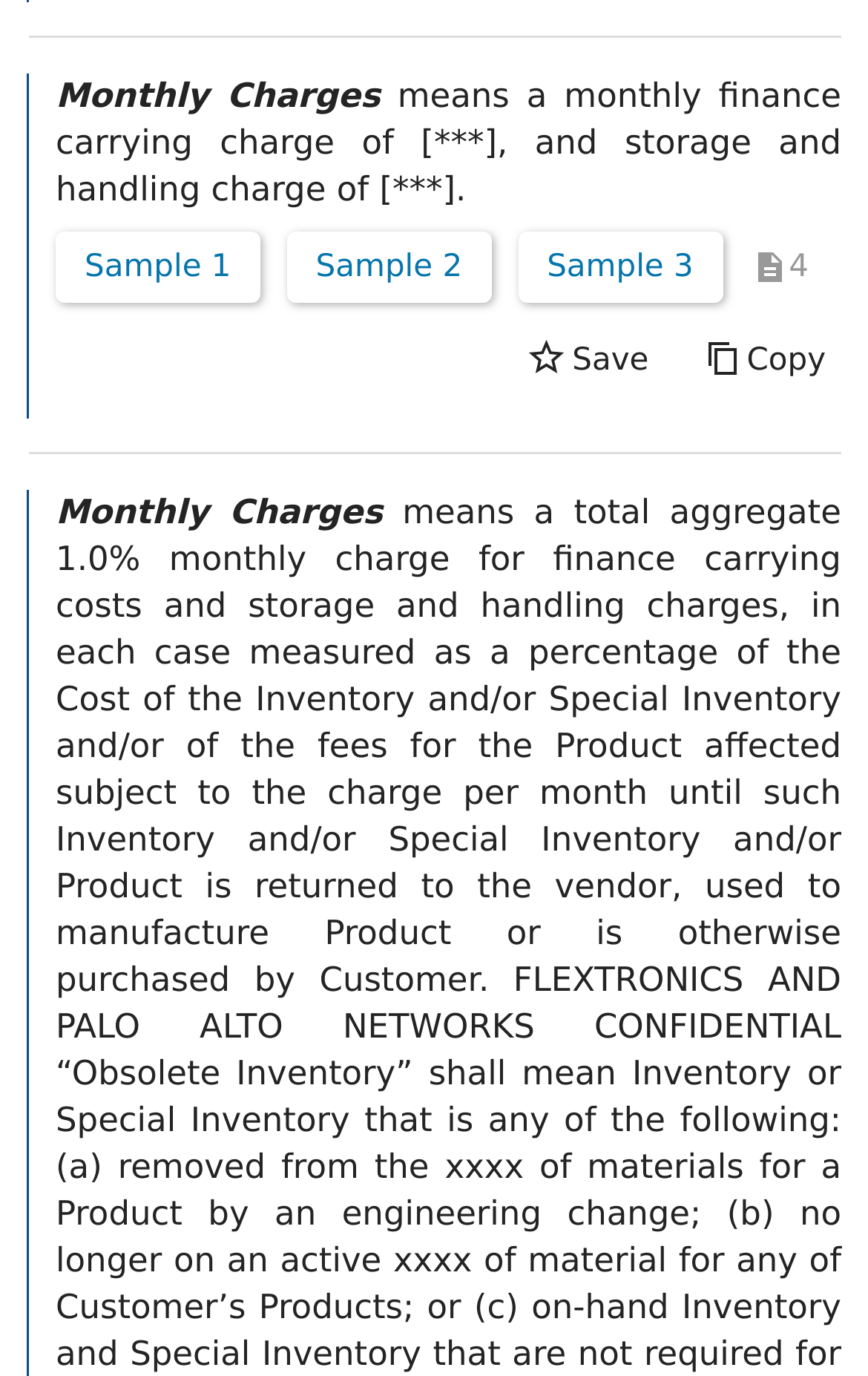Locate the bounding box of the UI element defined by this description: "xxxx of materials". The coordinates should be given as four float numbers between 0 and 1, formatted as [left, top, right, bottom].

[0.512, 0.833, 0.857, 0.862]